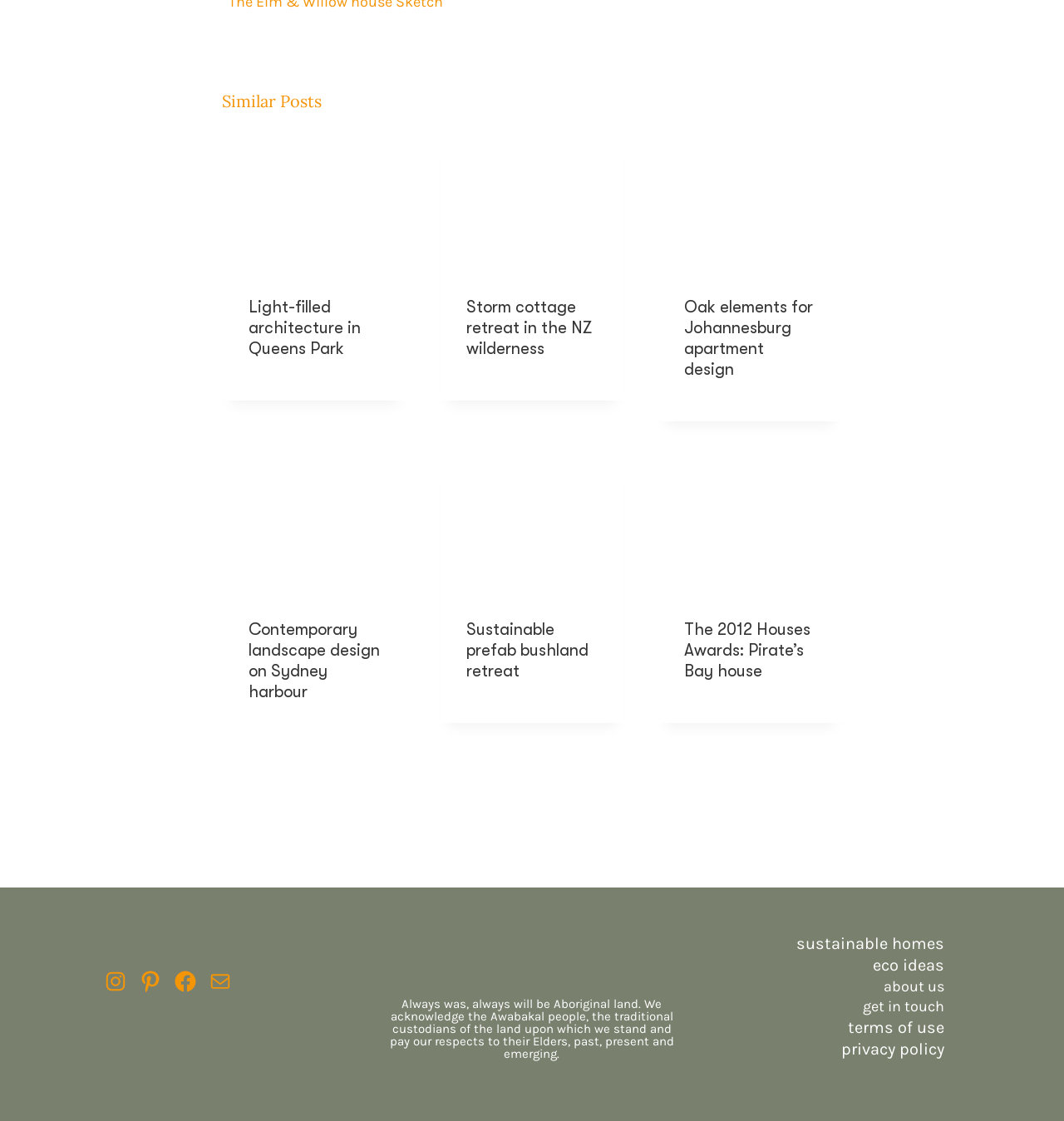Identify the bounding box coordinates for the element you need to click to achieve the following task: "Read the latest post". The coordinates must be four float values ranging from 0 to 1, formatted as [left, top, right, bottom].

None